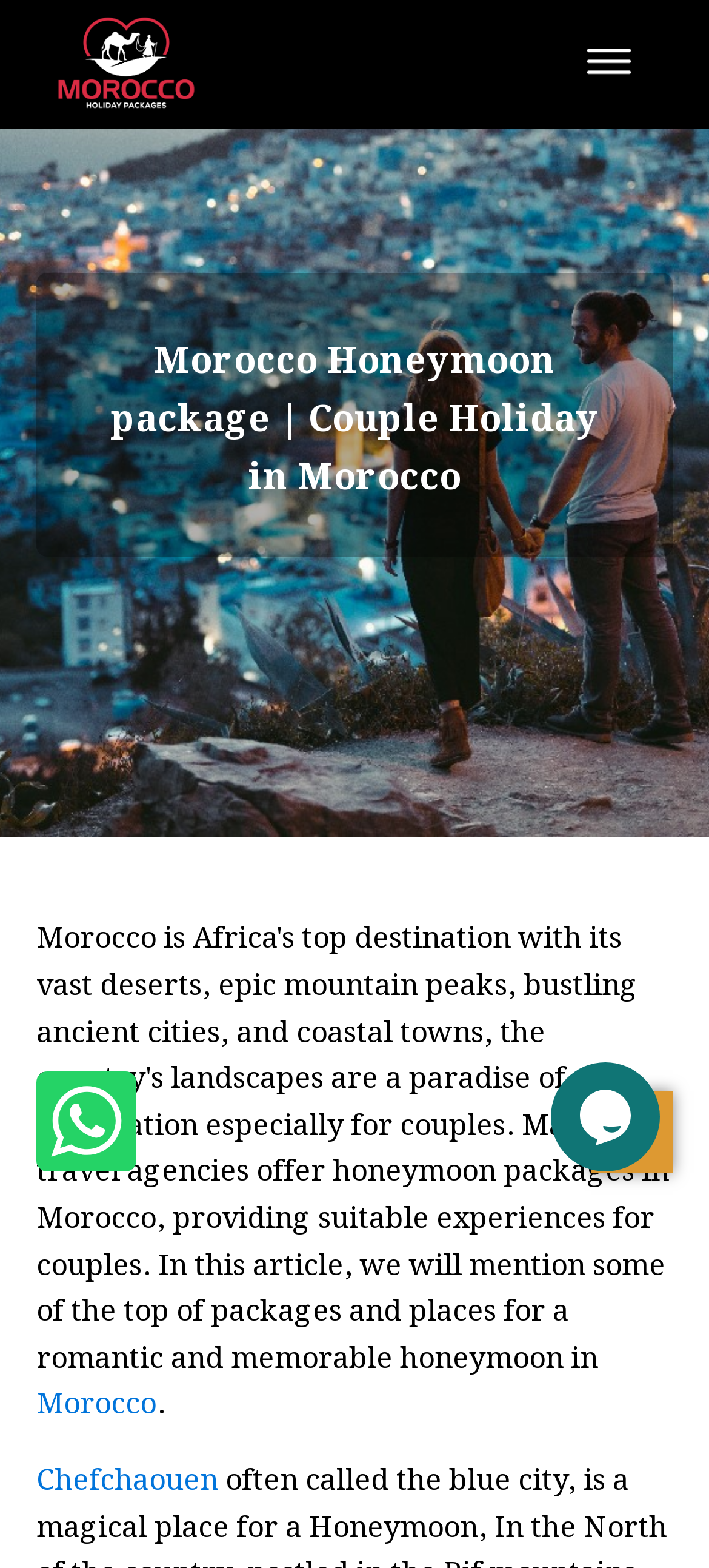Provide the bounding box coordinates, formatted as (top-left x, top-left y, bottom-right x, bottom-right y), with all values being floating point numbers between 0 and 1. Identify the bounding box of the UI element that matches the description: aria-label="Open menu"

[0.795, 0.016, 0.923, 0.063]